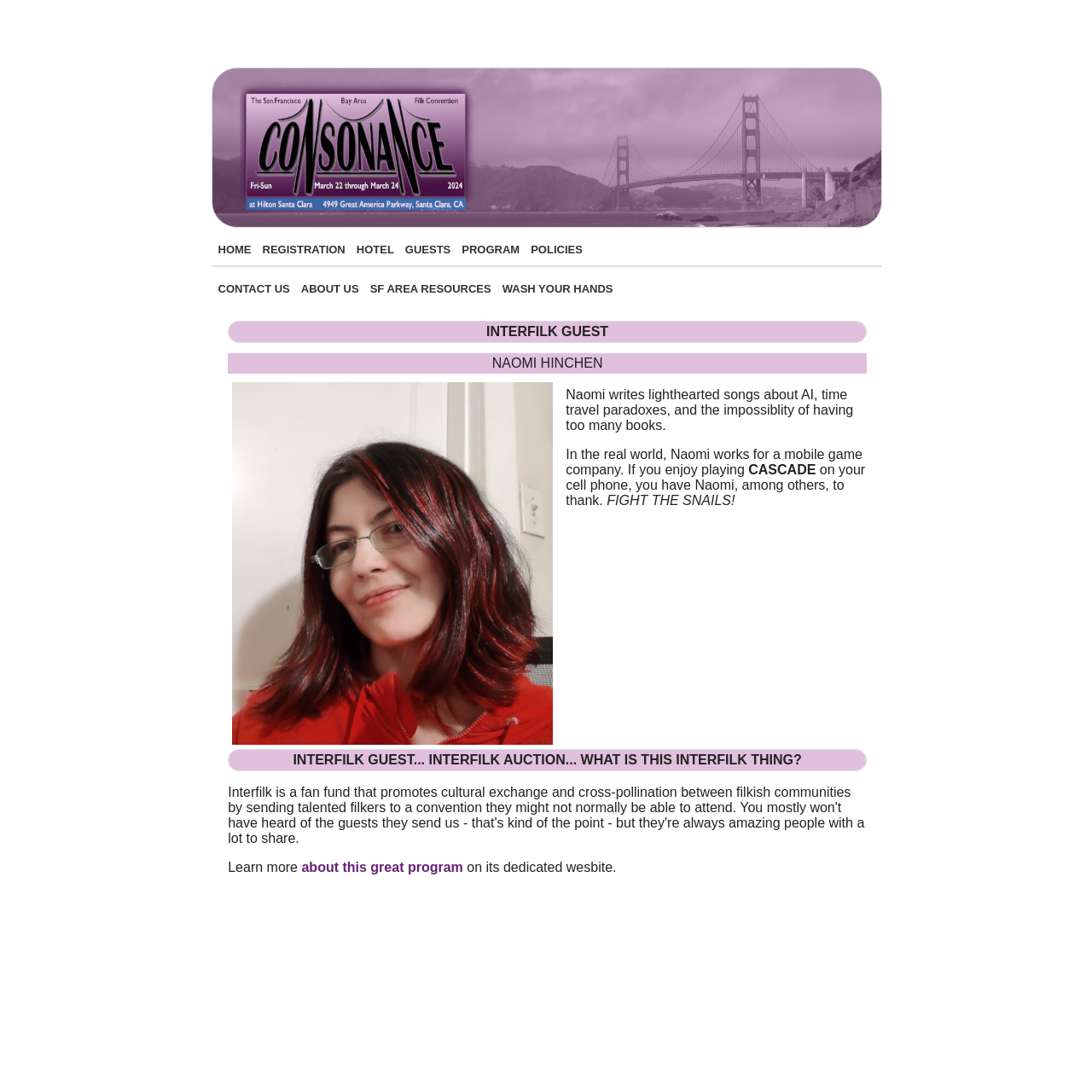Respond with a single word or phrase:
What is the name of the Interfilk guest?

Naomi Hinchten